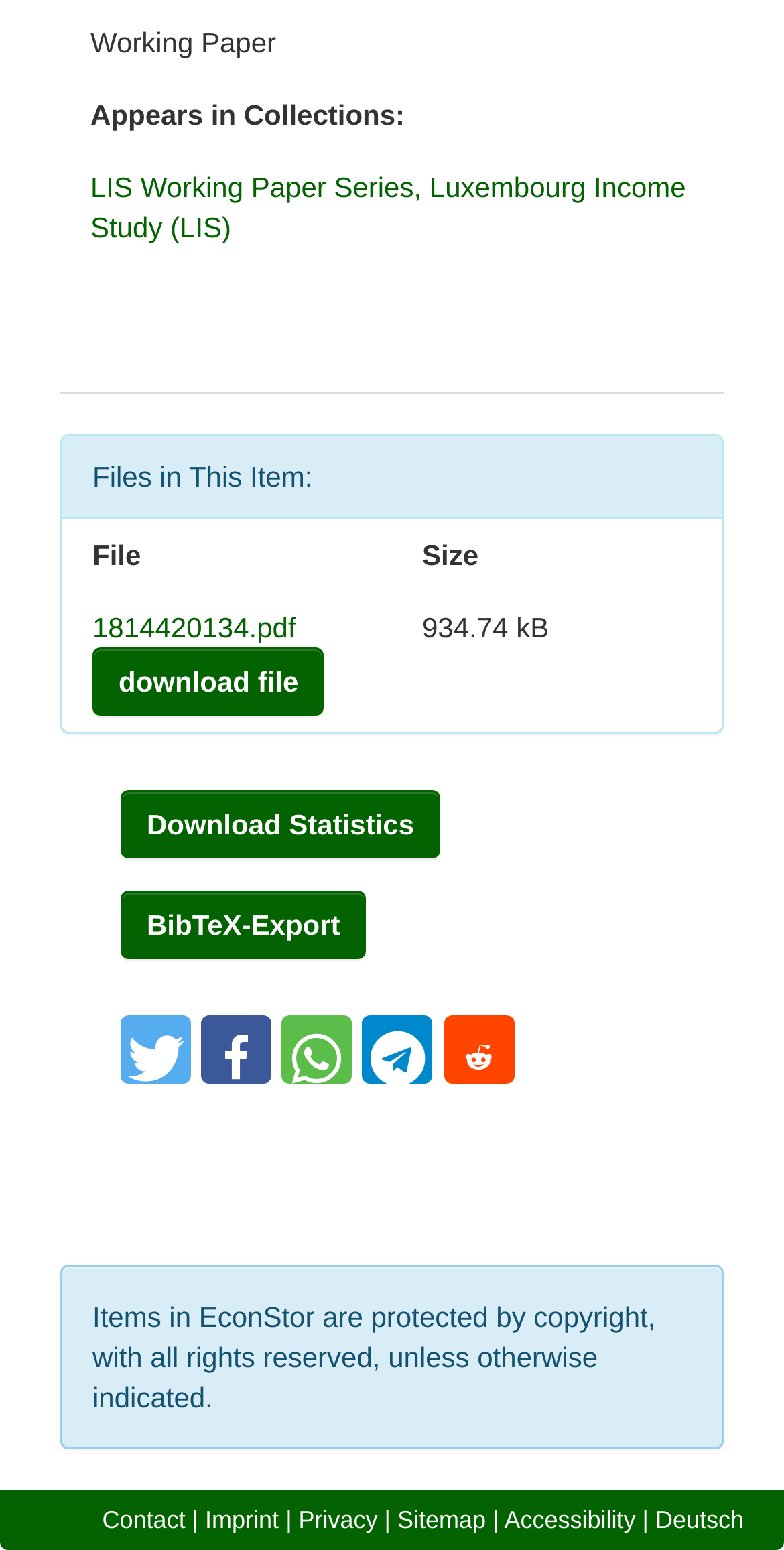What is the name of the working paper series?
From the image, respond with a single word or phrase.

LIS Working Paper Series